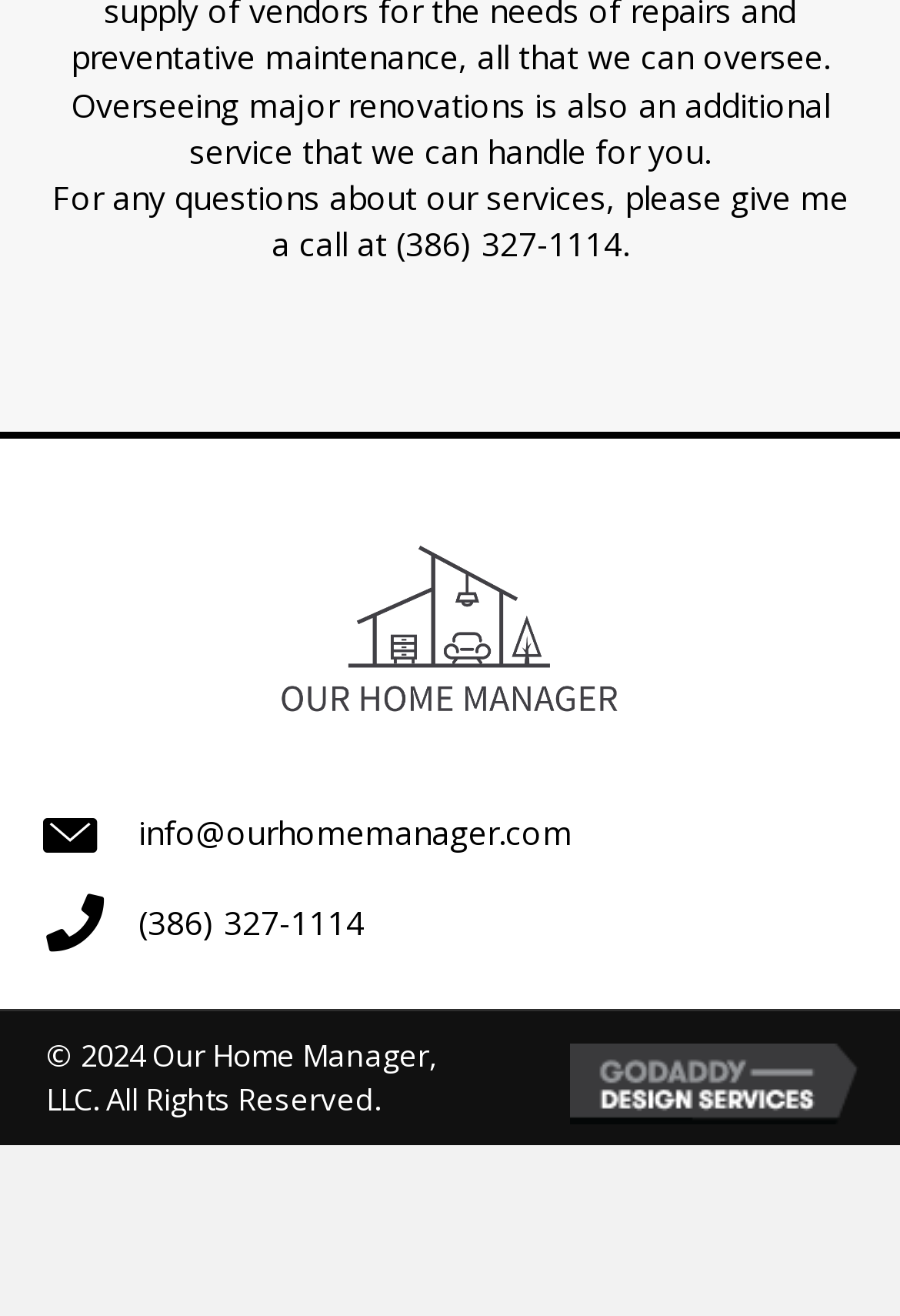For the given element description info@ourhomemanager.com, determine the bounding box coordinates of the UI element. The coordinates should follow the format (top-left x, top-left y, bottom-right x, bottom-right y) and be within the range of 0 to 1.

[0.154, 0.747, 0.636, 0.78]